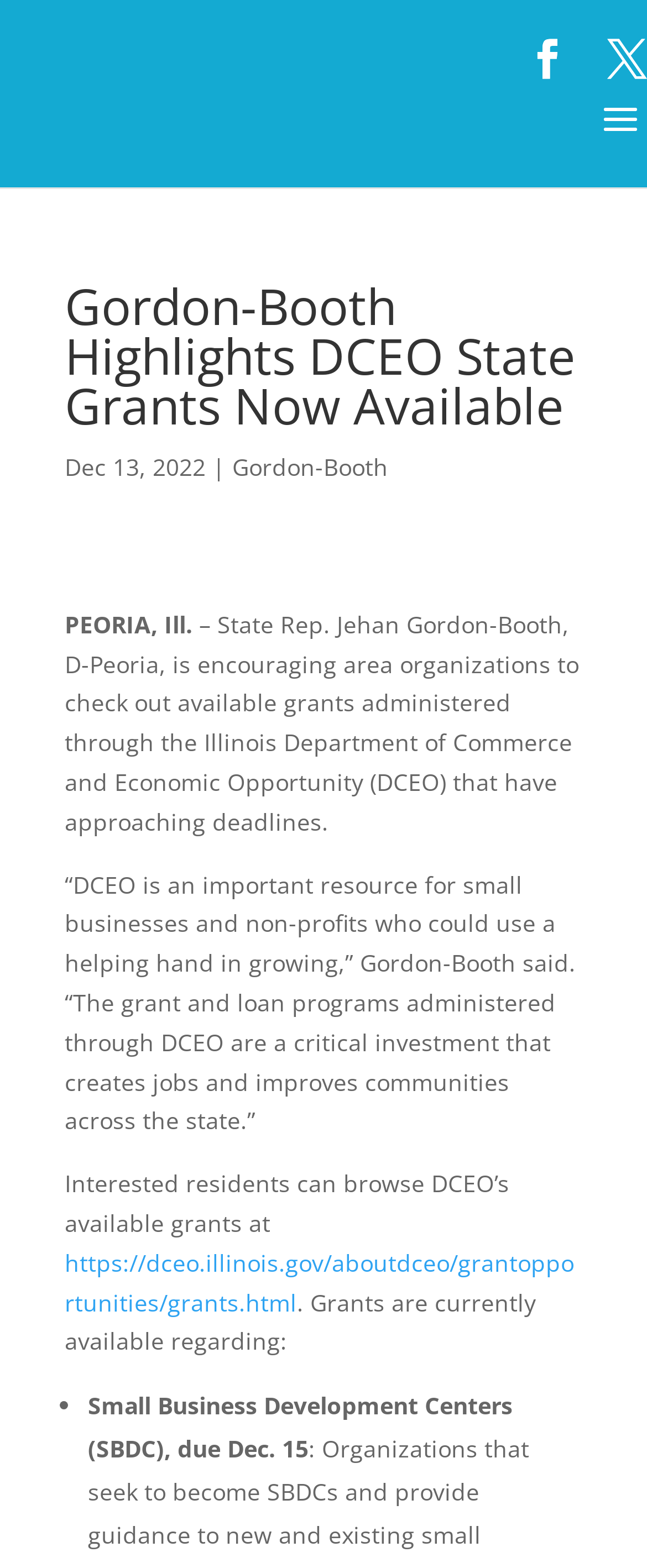Where can interested residents browse available grants?
From the image, respond with a single word or phrase.

DCEO's website